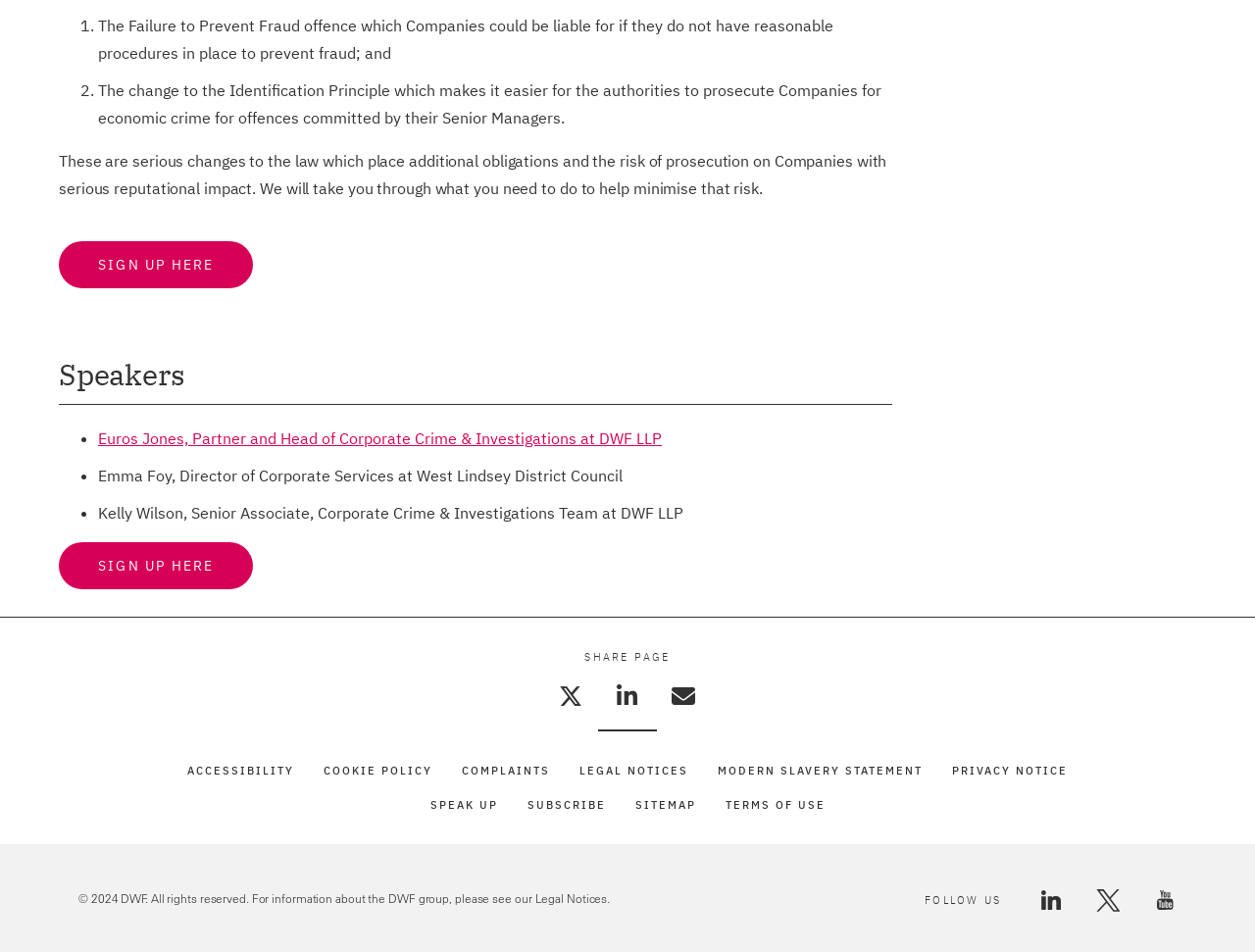Based on the element description: "parent_node: Search", identify the UI element and provide its bounding box coordinates. Use four float numbers between 0 and 1, [left, top, right, bottom].

None